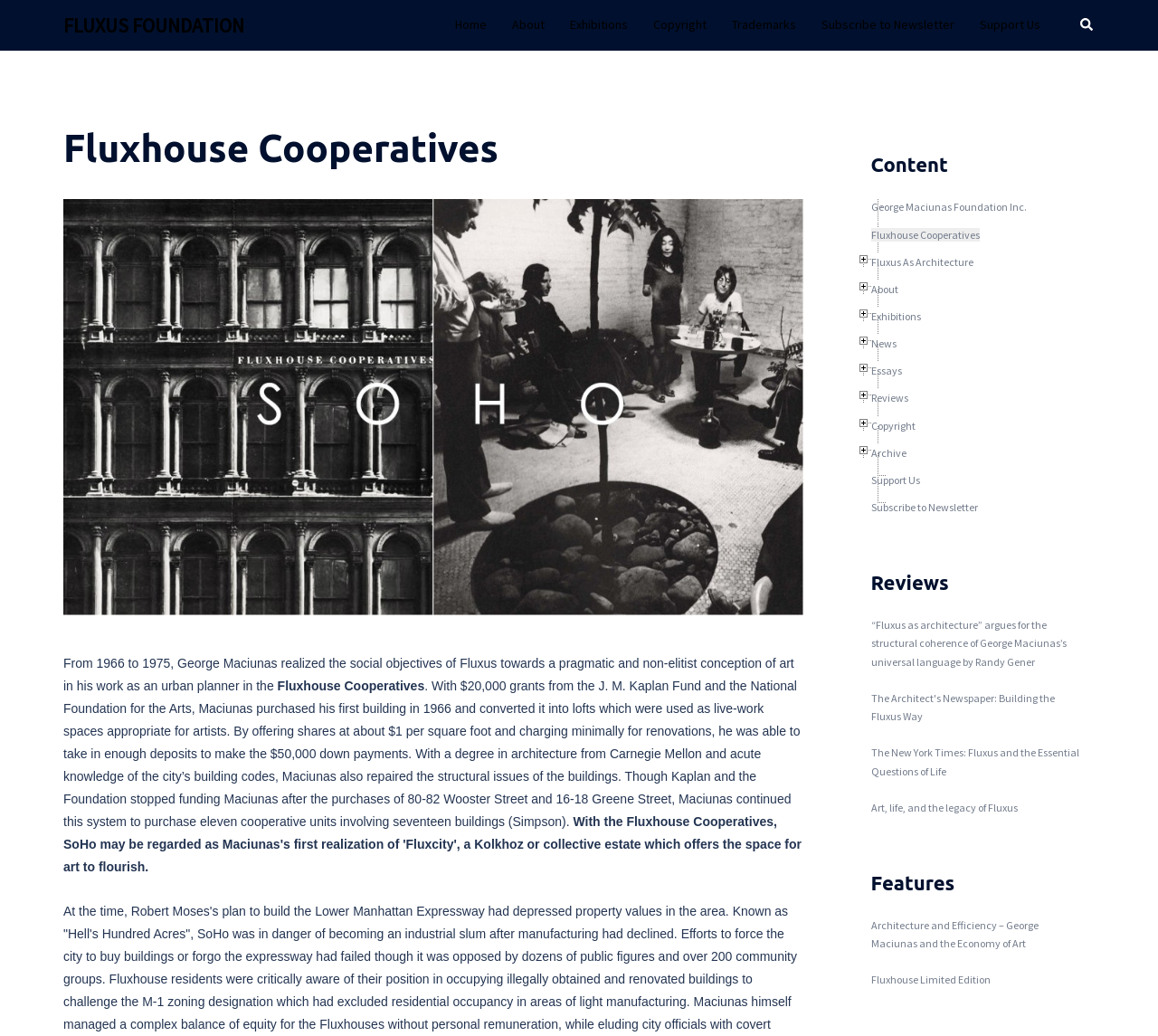Reply to the question with a single word or phrase:
What is the name of the foundation established by George Maciunas?

Fluxhouse Cooperatives